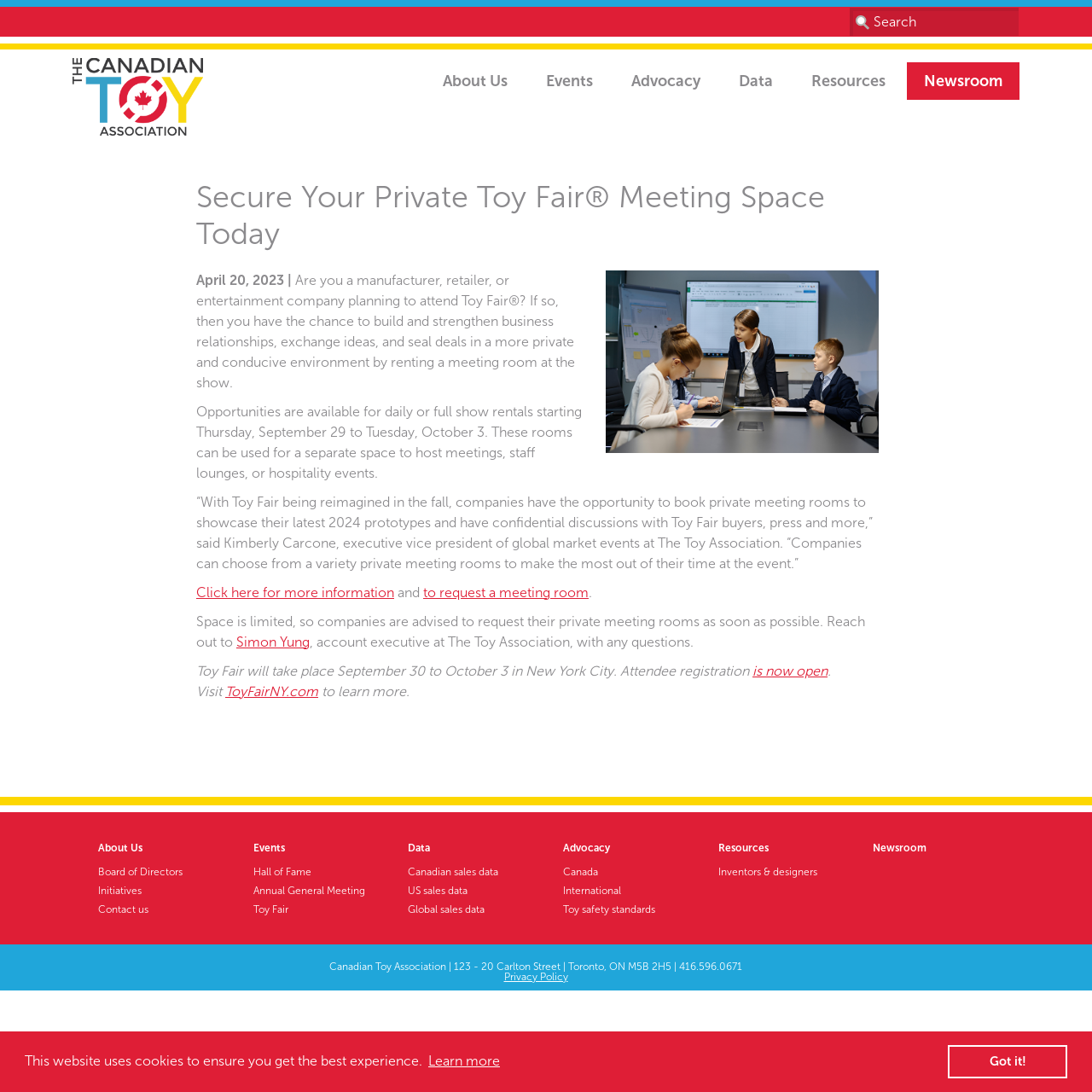Using a single word or phrase, answer the following question: 
Who is the executive vice president of global market events at The Toy Association?

Kimberly Carcone